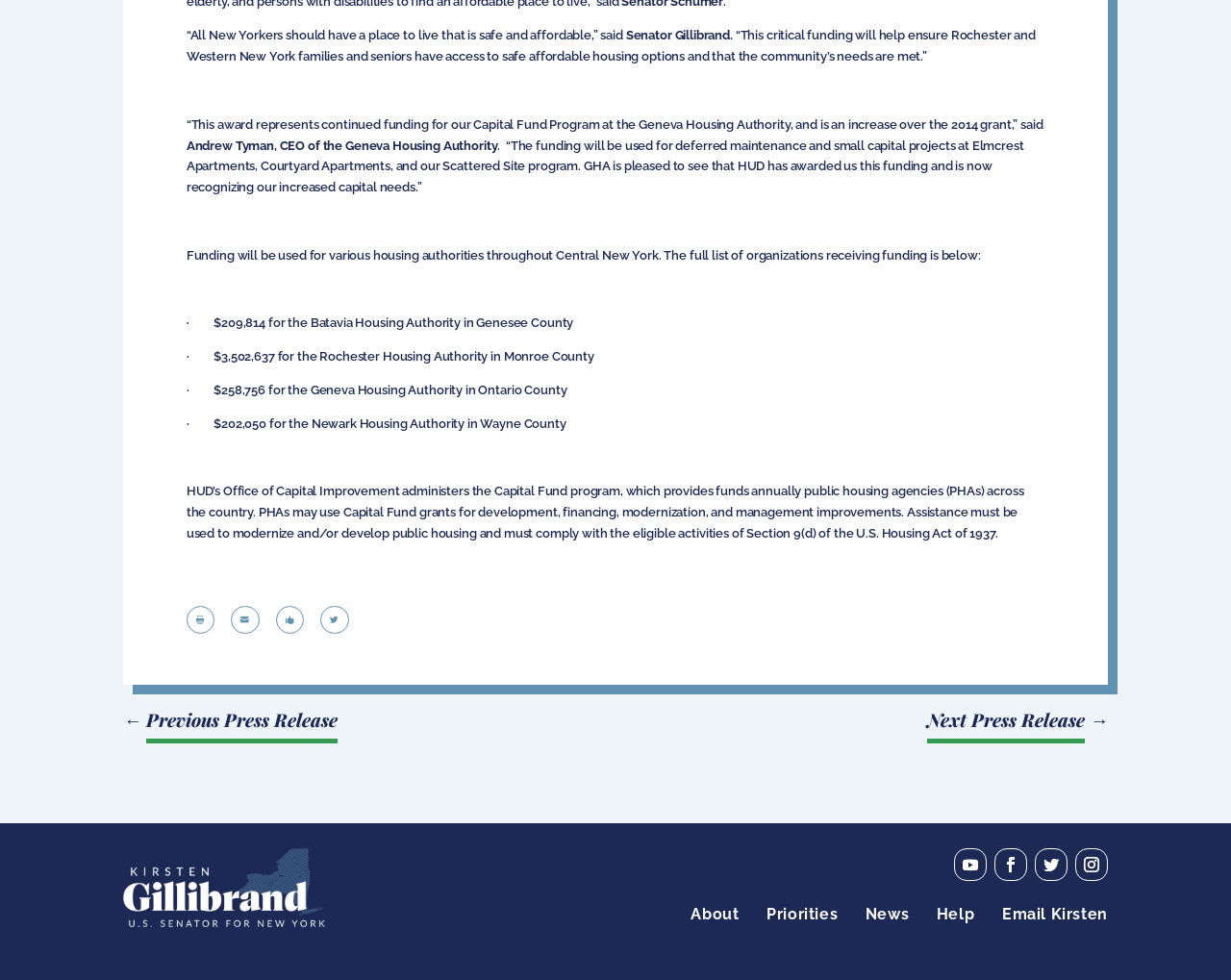Find the bounding box coordinates for the UI element that matches this description: "Follow".

[0.808, 0.865, 0.834, 0.899]